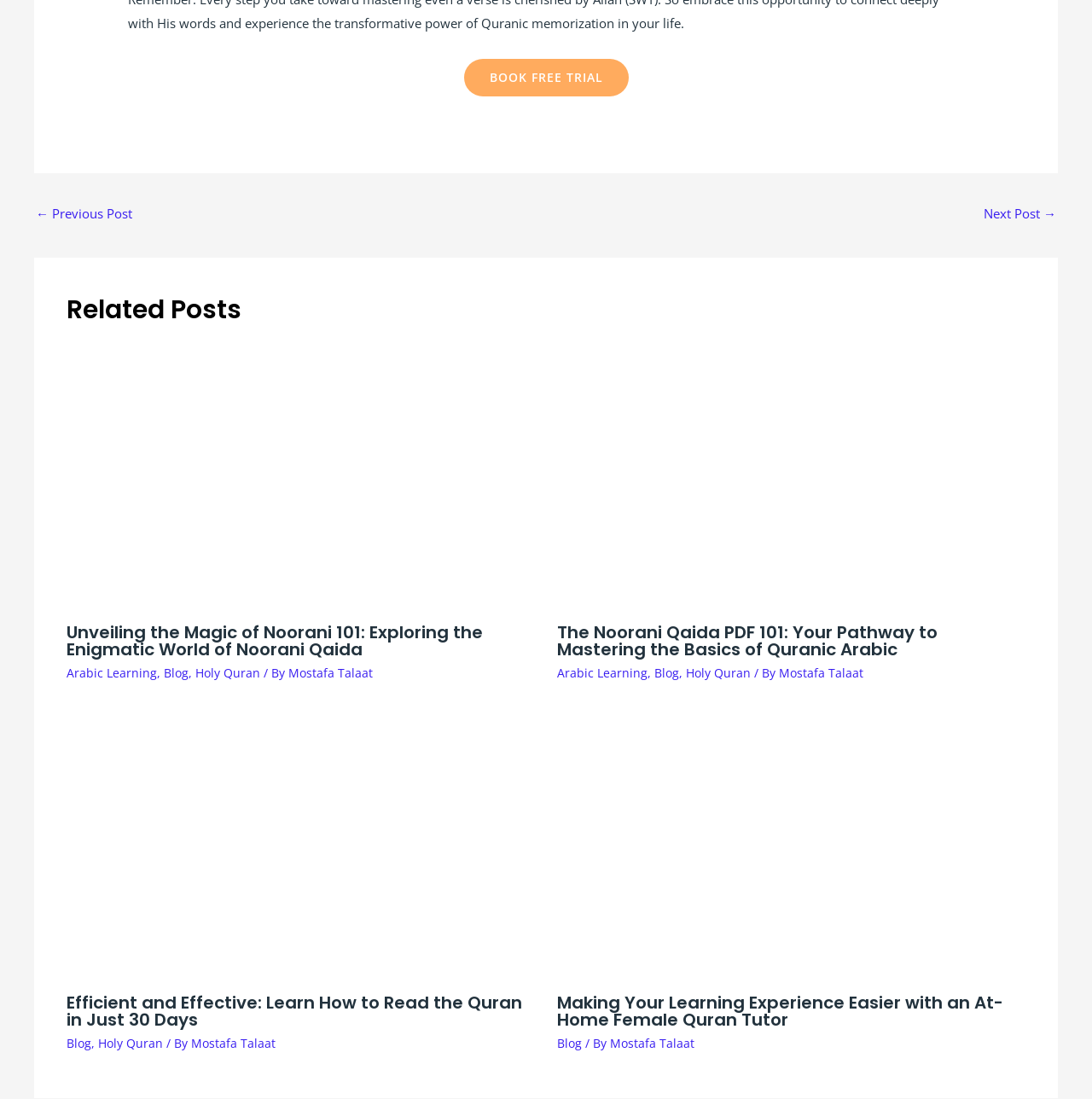What is the purpose of the 'Next Post →' and '← Previous Post' links?
Examine the image closely and answer the question with as much detail as possible.

The 'Next Post →' and '← Previous Post' links are located at the top of the webpage, suggesting that they are navigation links. Their purpose is to allow users to navigate between posts, likely to read related or sequential content.